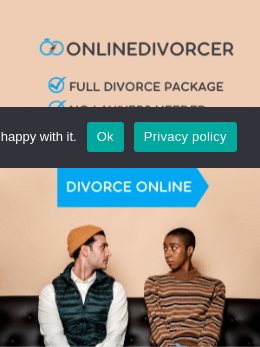Look at the image and write a detailed answer to the question: 
How many individuals are depicted in the image?

The caption states that two individuals are depicted, seated side by side, with one wearing a casual outfit with a beanie and the other wearing a sweater, likely representing clients seeking assistance with their divorce.